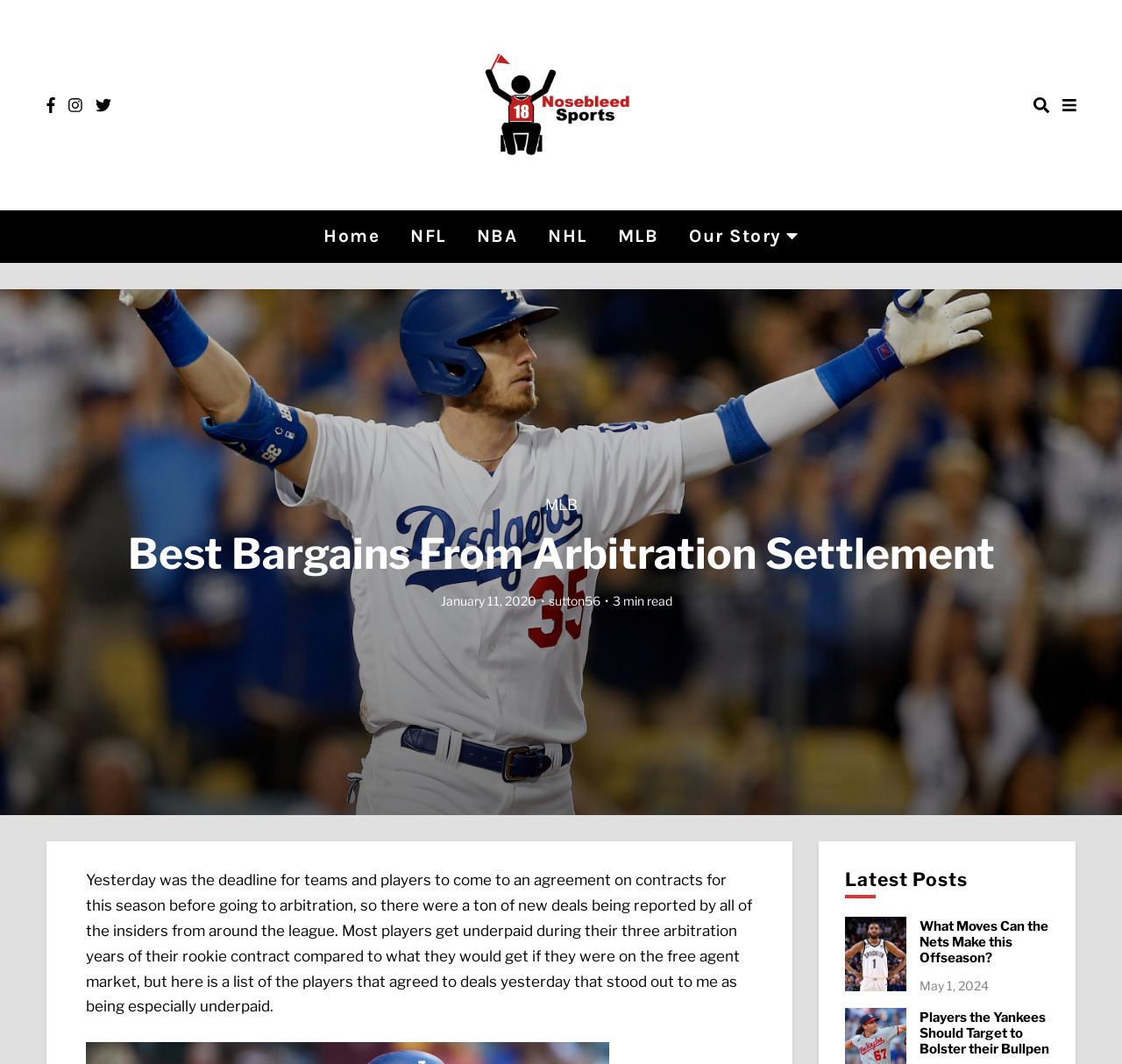Determine the bounding box coordinates of the target area to click to execute the following instruction: "Read about What Moves Can the Nets Make this Offseason?."

[0.819, 0.863, 0.934, 0.908]